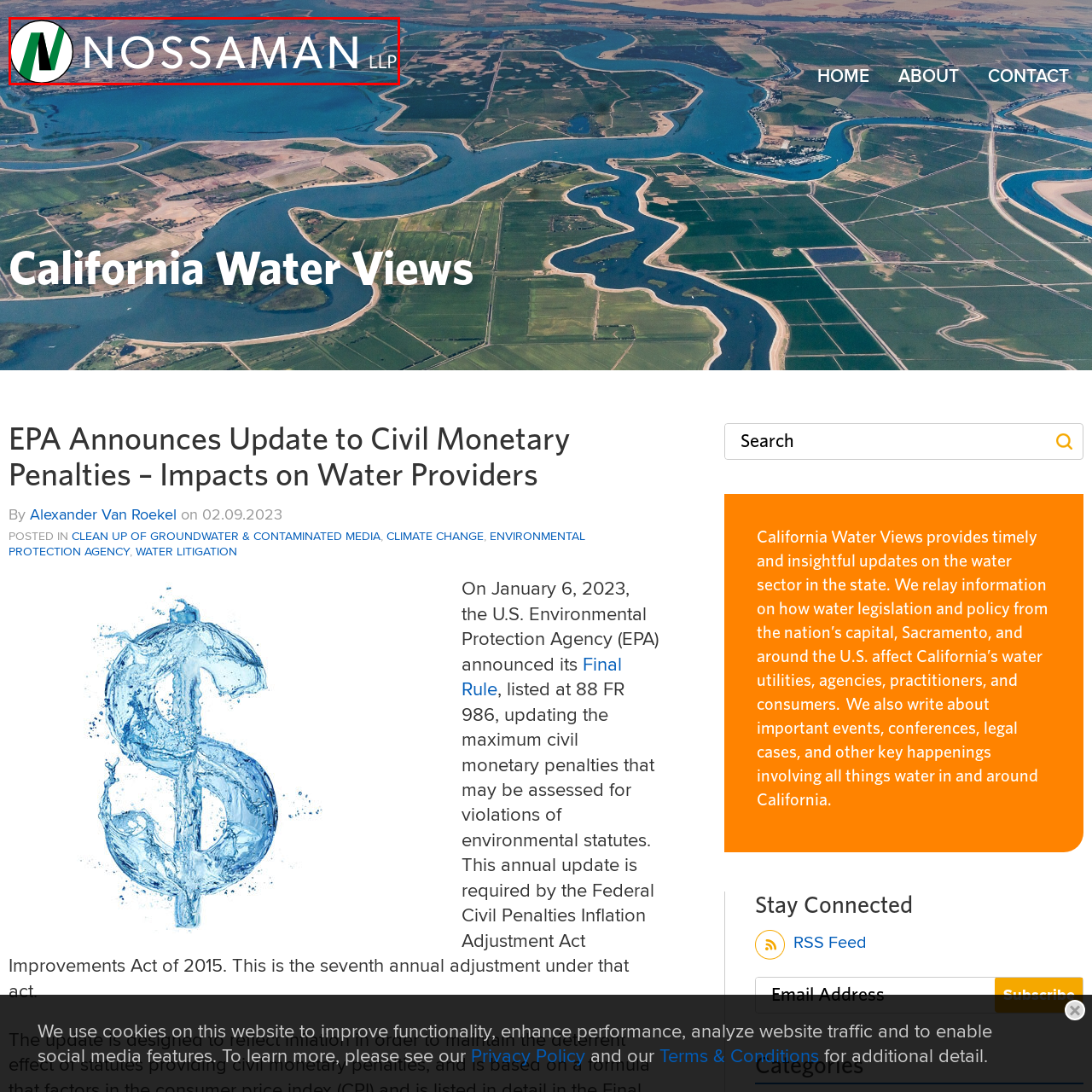What is the focus of Nossaman LLP?
Inspect the image within the red bounding box and answer the question in detail.

The backdrop of the logo appears to depict a water landscape, which resonates with the content of the article discussing updates from the Environmental Protection Agency affecting water providers, directly linking the legal expertise of Nossaman LLP to current regulatory developments in the water sector.